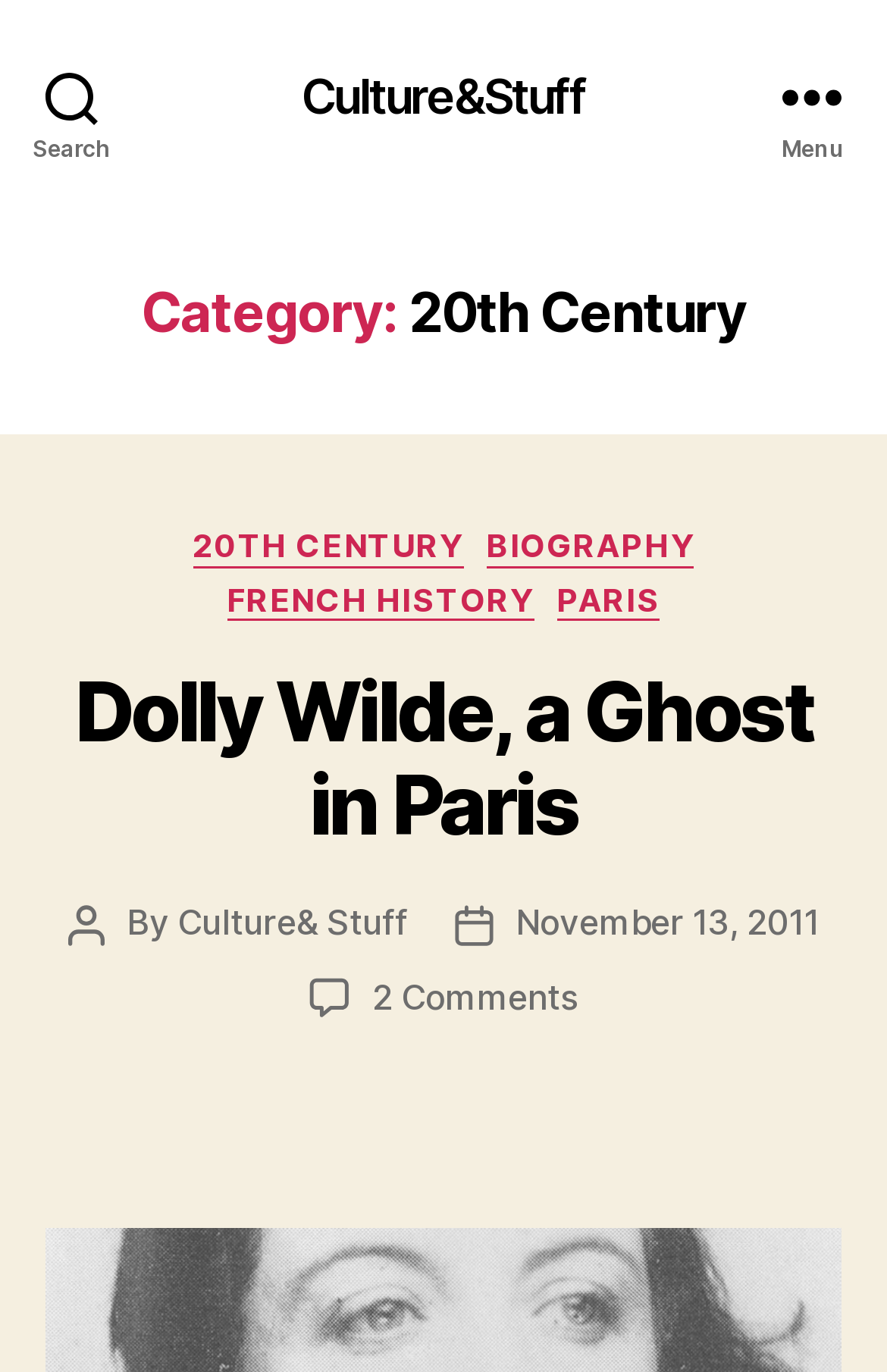Find and generate the main title of the webpage.

Category: 20th Century